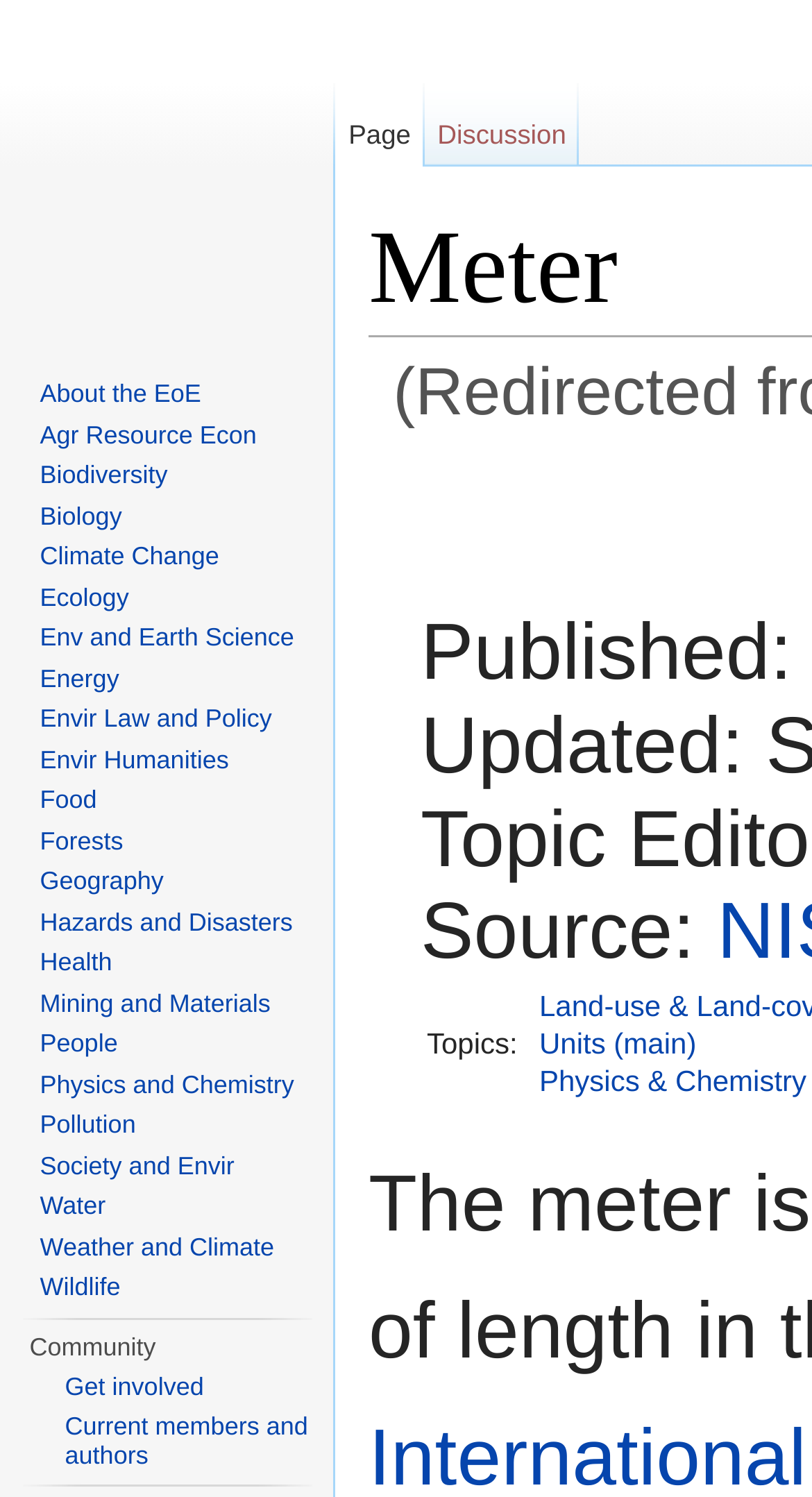What is the purpose of the 'Get involved' link?
Using the image provided, answer with just one word or phrase.

Community involvement